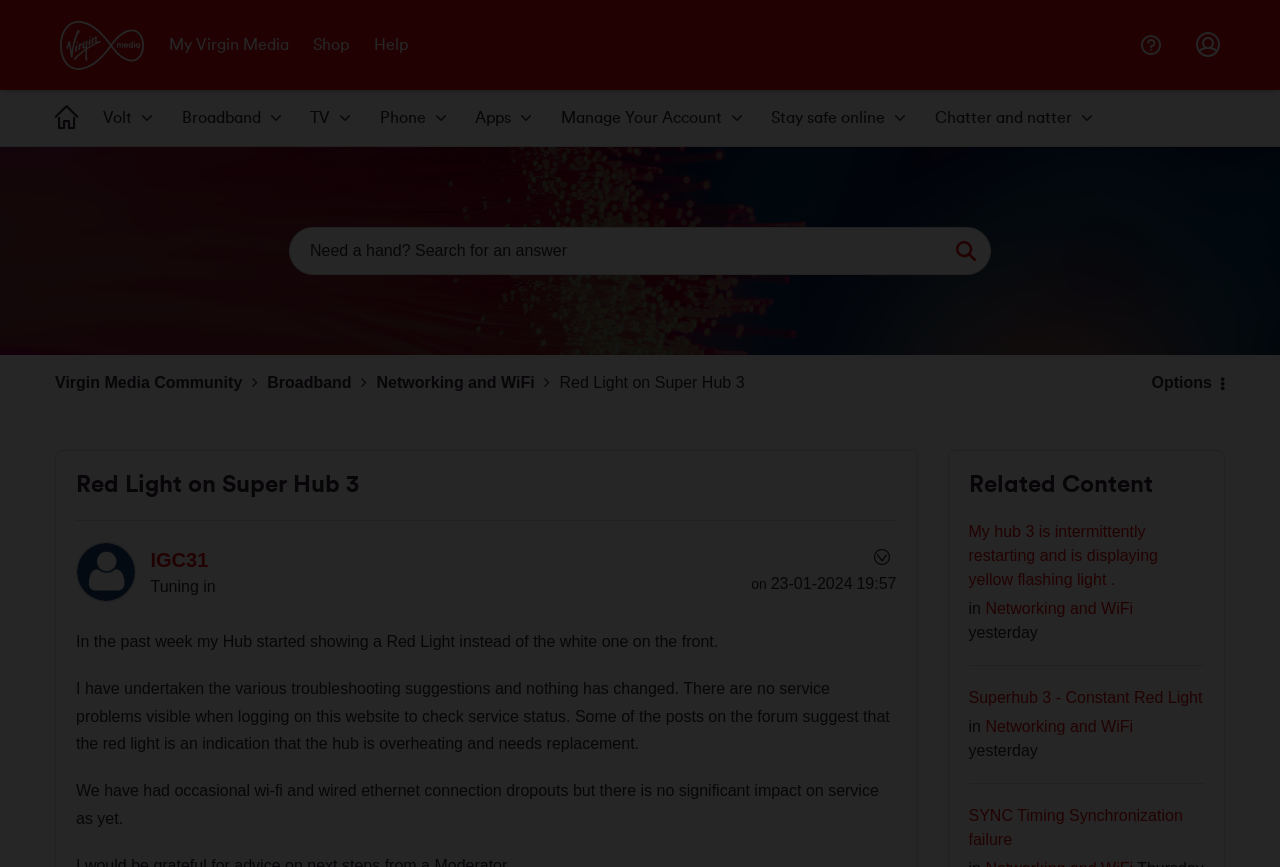What is the topic of the post?
Examine the image and give a concise answer in one word or a short phrase.

Red Light on Super Hub 3